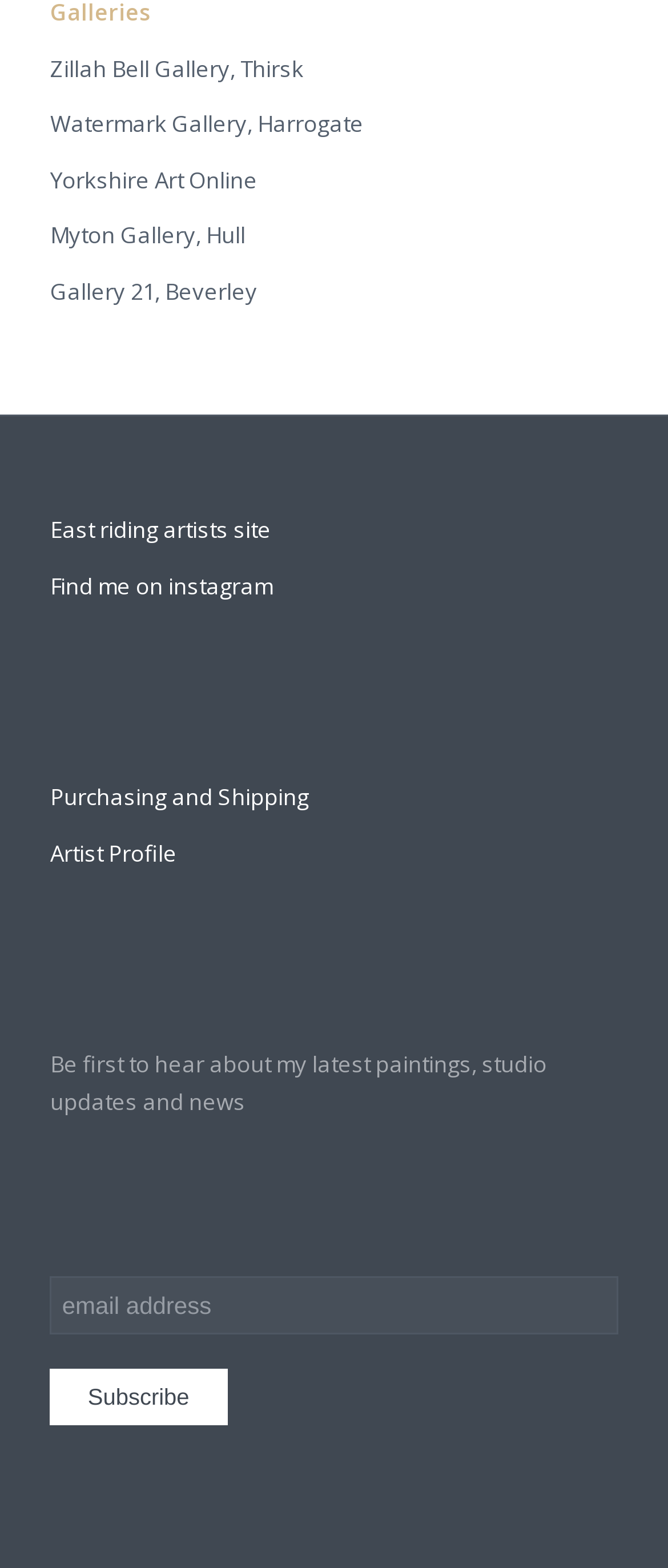Please answer the following question as detailed as possible based on the image: 
What is the link to the artist's social media platform?

The link 'Find me on instagram' is a link element with bounding box coordinates [0.075, 0.363, 0.408, 0.383], indicating that the artist has an Instagram account and users can find them there.